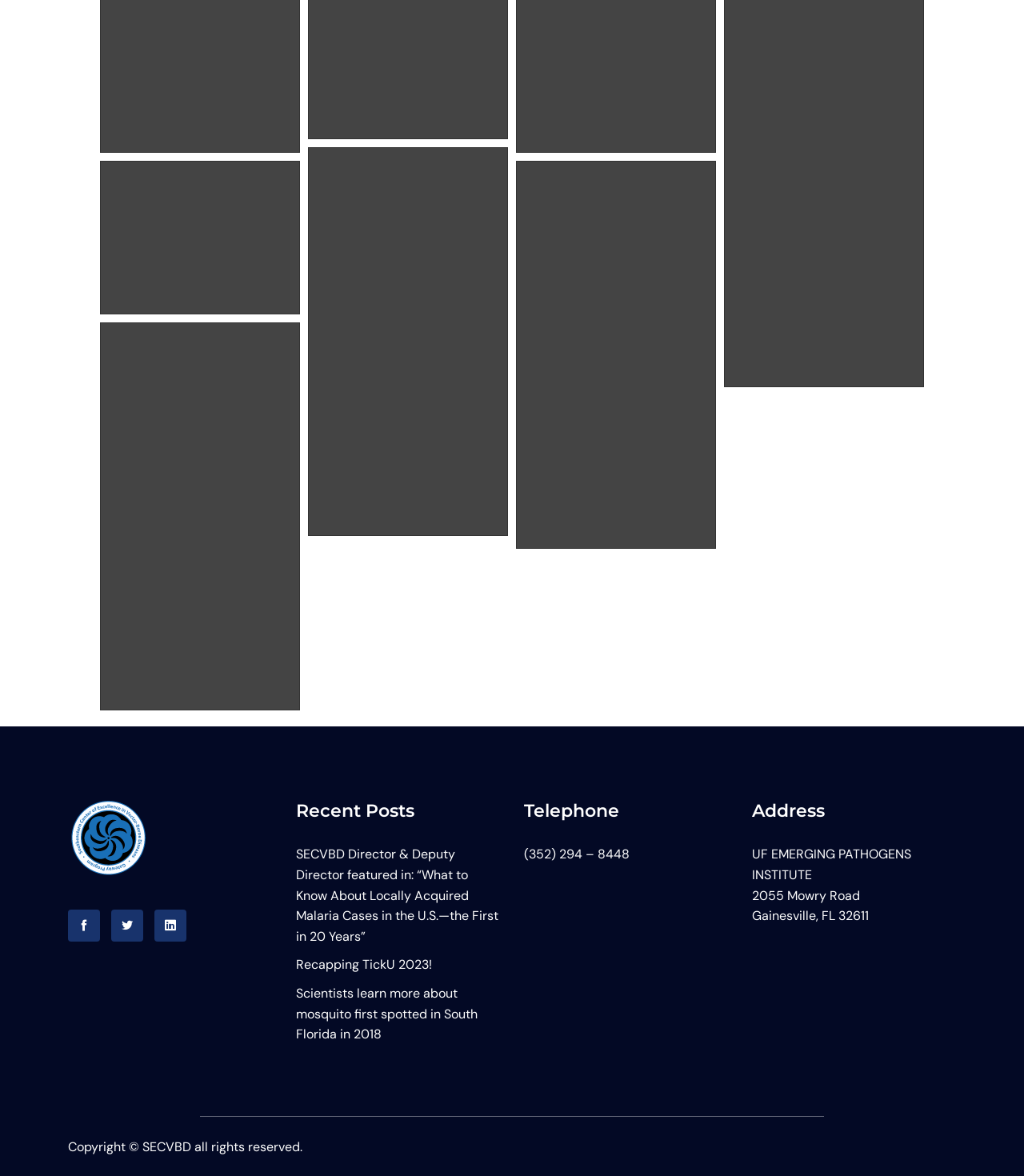What is the phone number of SECVBD?
Use the screenshot to answer the question with a single word or phrase.

(352) 294 – 8448